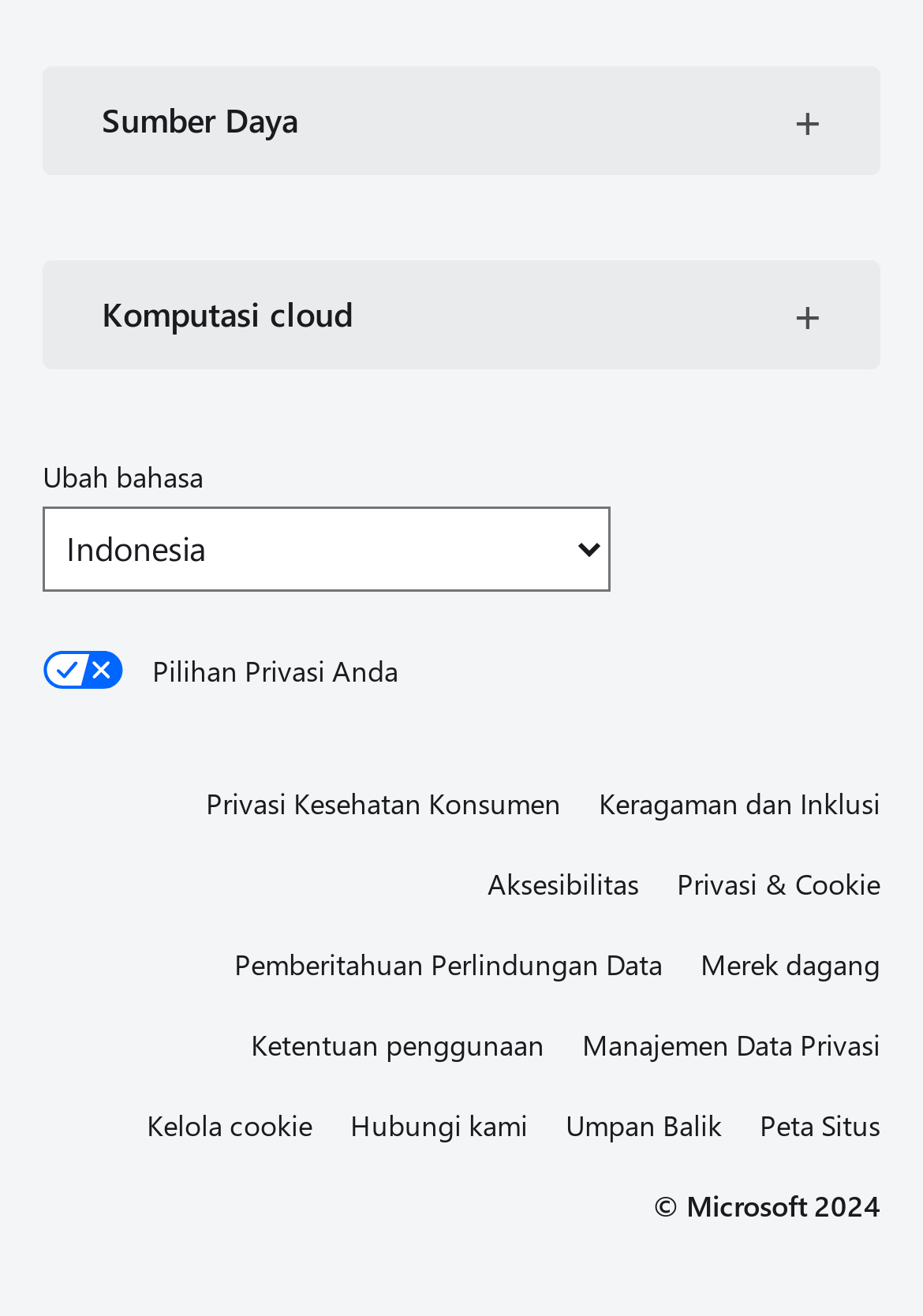Please identify the bounding box coordinates of the clickable region that I should interact with to perform the following instruction: "Learn about Privasi Kesehatan Konsumen". The coordinates should be expressed as four float numbers between 0 and 1, i.e., [left, top, right, bottom].

[0.223, 0.59, 0.608, 0.629]